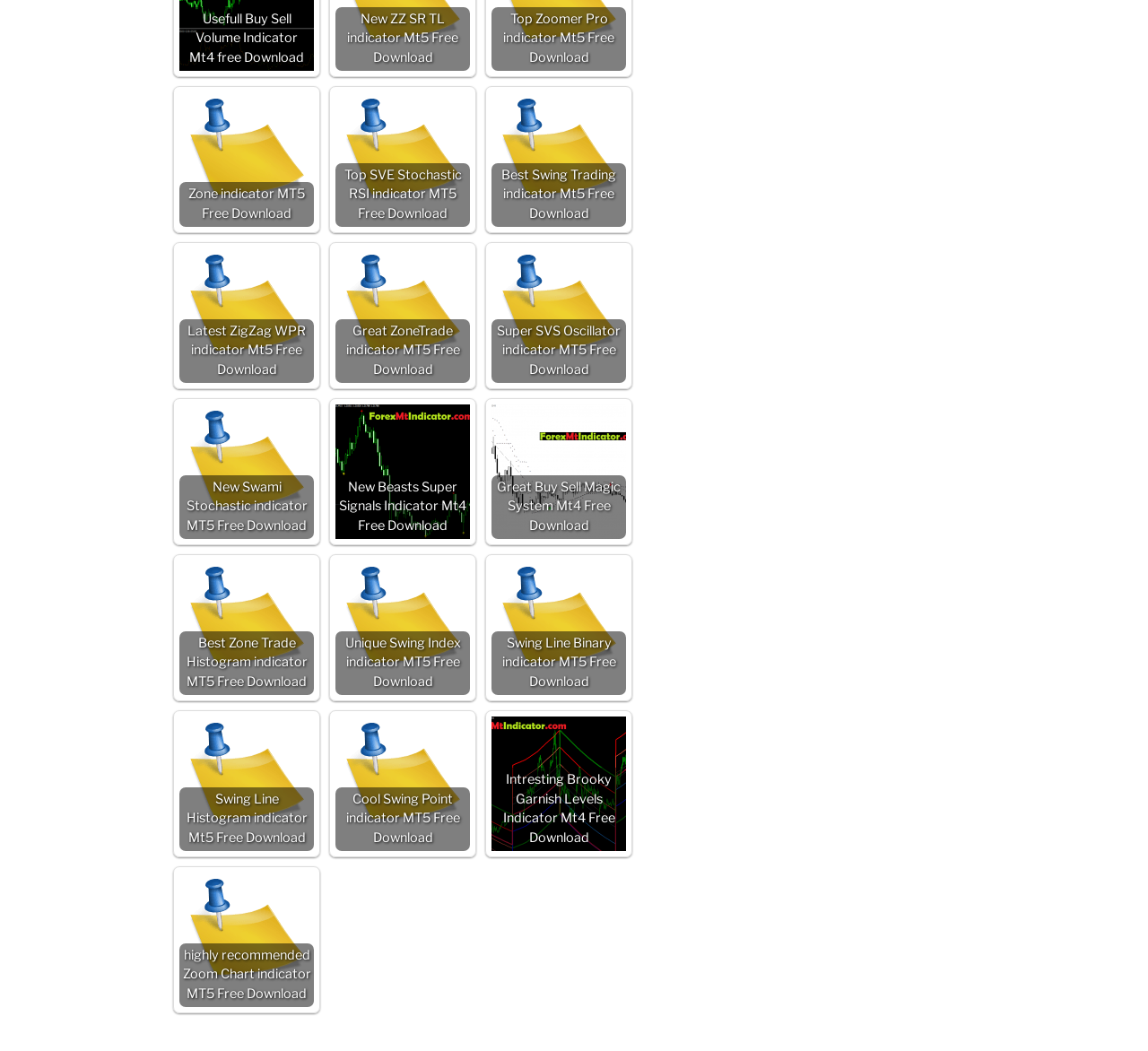Identify the bounding box coordinates of the element that should be clicked to fulfill this task: "Download Great ZoneTrade indicator MT5". The coordinates should be provided as four float numbers between 0 and 1, i.e., [left, top, right, bottom].

[0.292, 0.236, 0.409, 0.364]